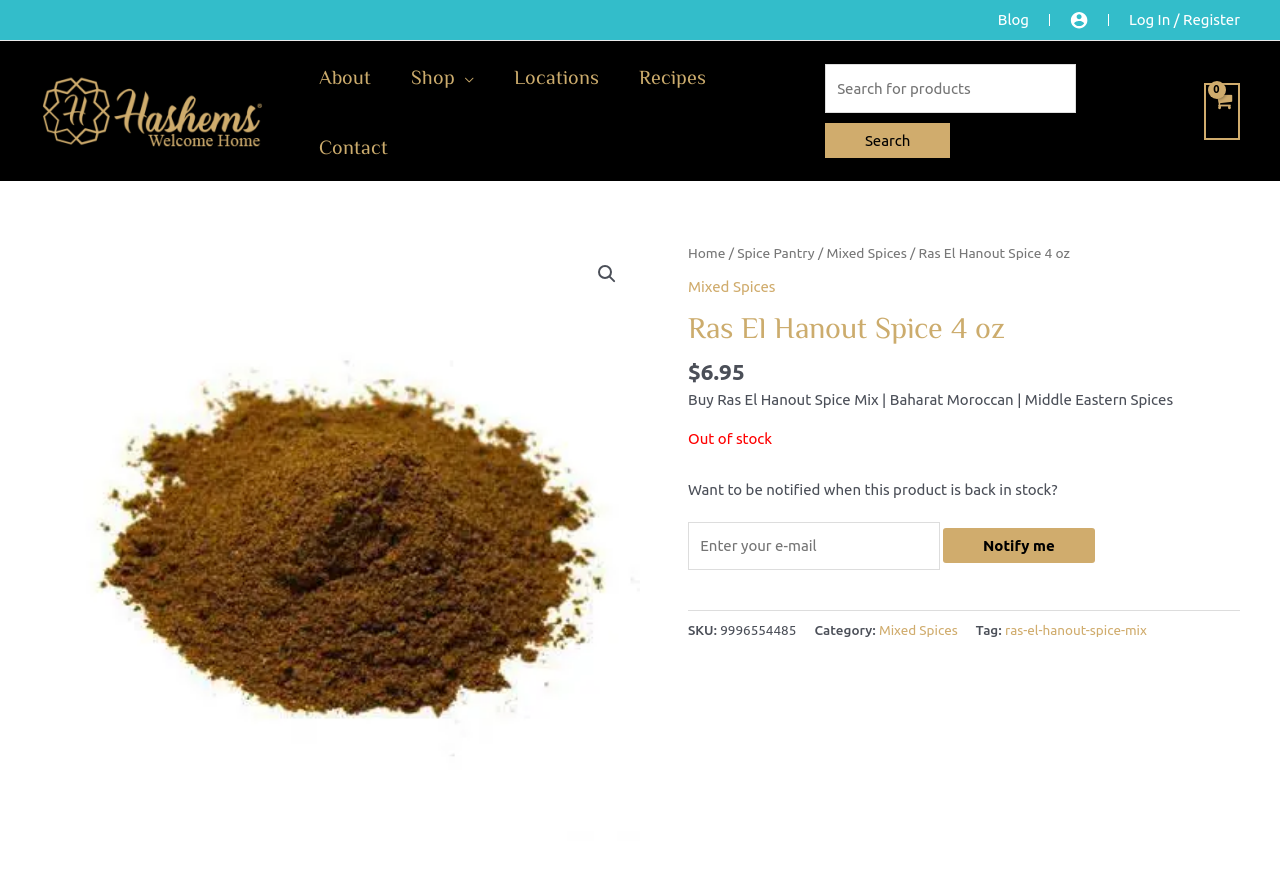Please identify the bounding box coordinates of the clickable region that I should interact with to perform the following instruction: "Go to the blog". The coordinates should be expressed as four float numbers between 0 and 1, i.e., [left, top, right, bottom].

[0.78, 0.012, 0.804, 0.032]